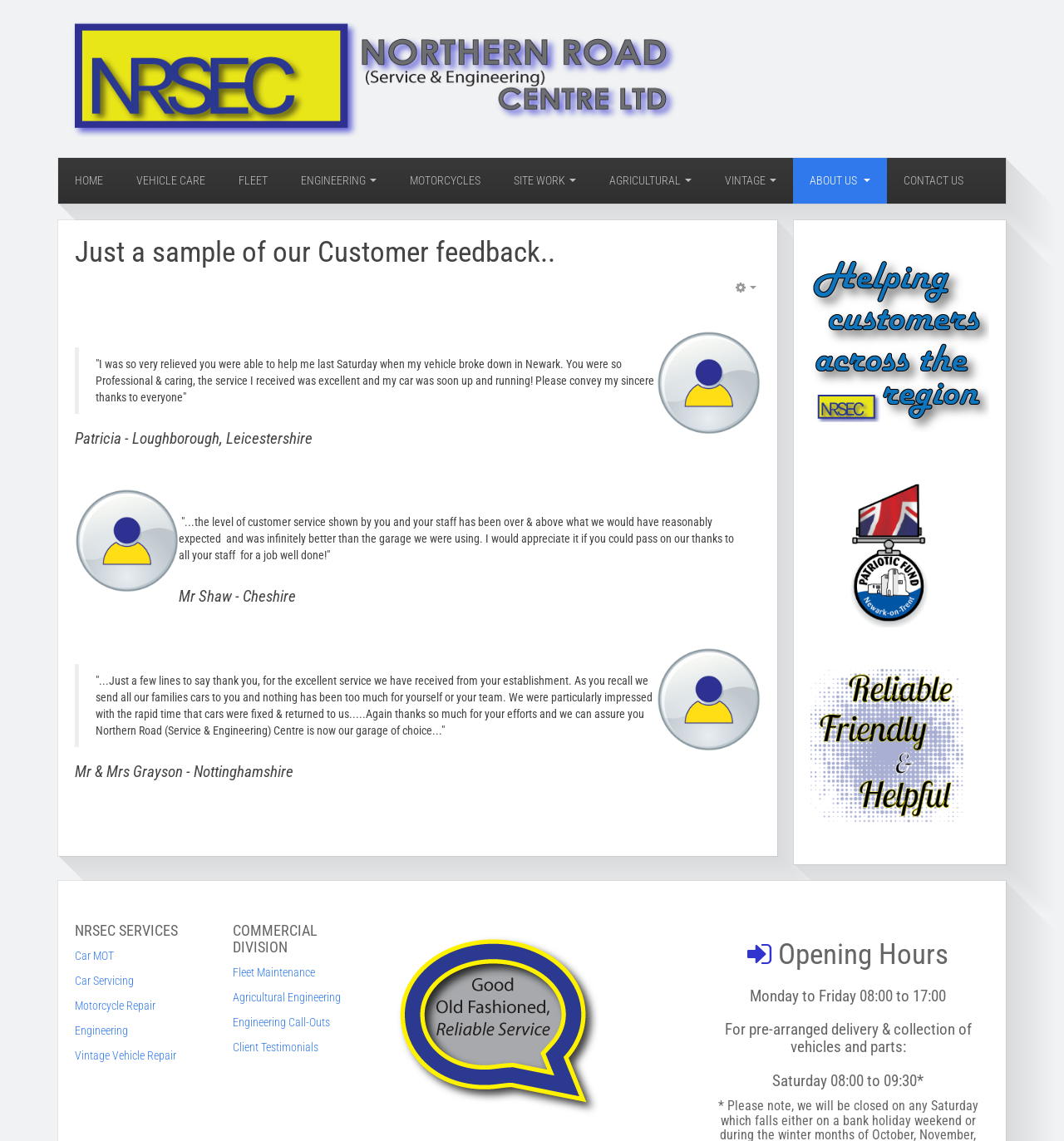Identify the bounding box coordinates for the UI element mentioned here: "parent_node: Search by Month name="search"". Provide the coordinates as four float values between 0 and 1, i.e., [left, top, right, bottom].

None